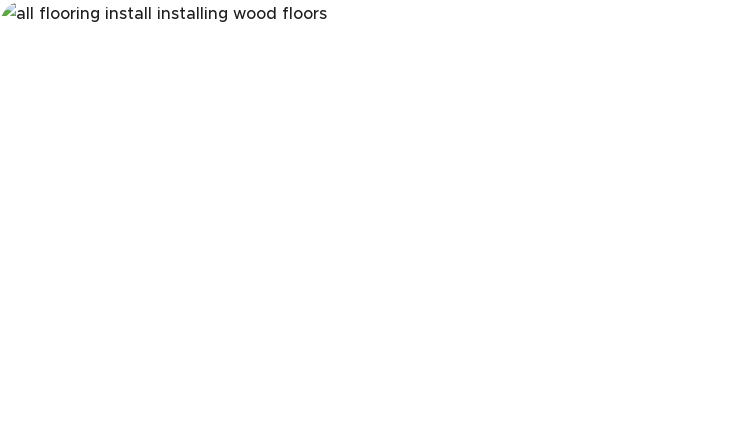Describe all the elements visible in the image meticulously.

The image features the phrase "all flooring install installing wood floors," suggesting a focus on the process and techniques involved in installing various types of wood flooring. This might include essential steps, recommended tools, and tips for achieving a professional finish. As wood flooring gains popularity for its aesthetic appeal and durability, this image aligns with the broader conversation on selecting and maintaining hardwood surfaces in homes. Readers can expect insights into the different wood species, installation methods, and the benefits of opting for high-quality materials.